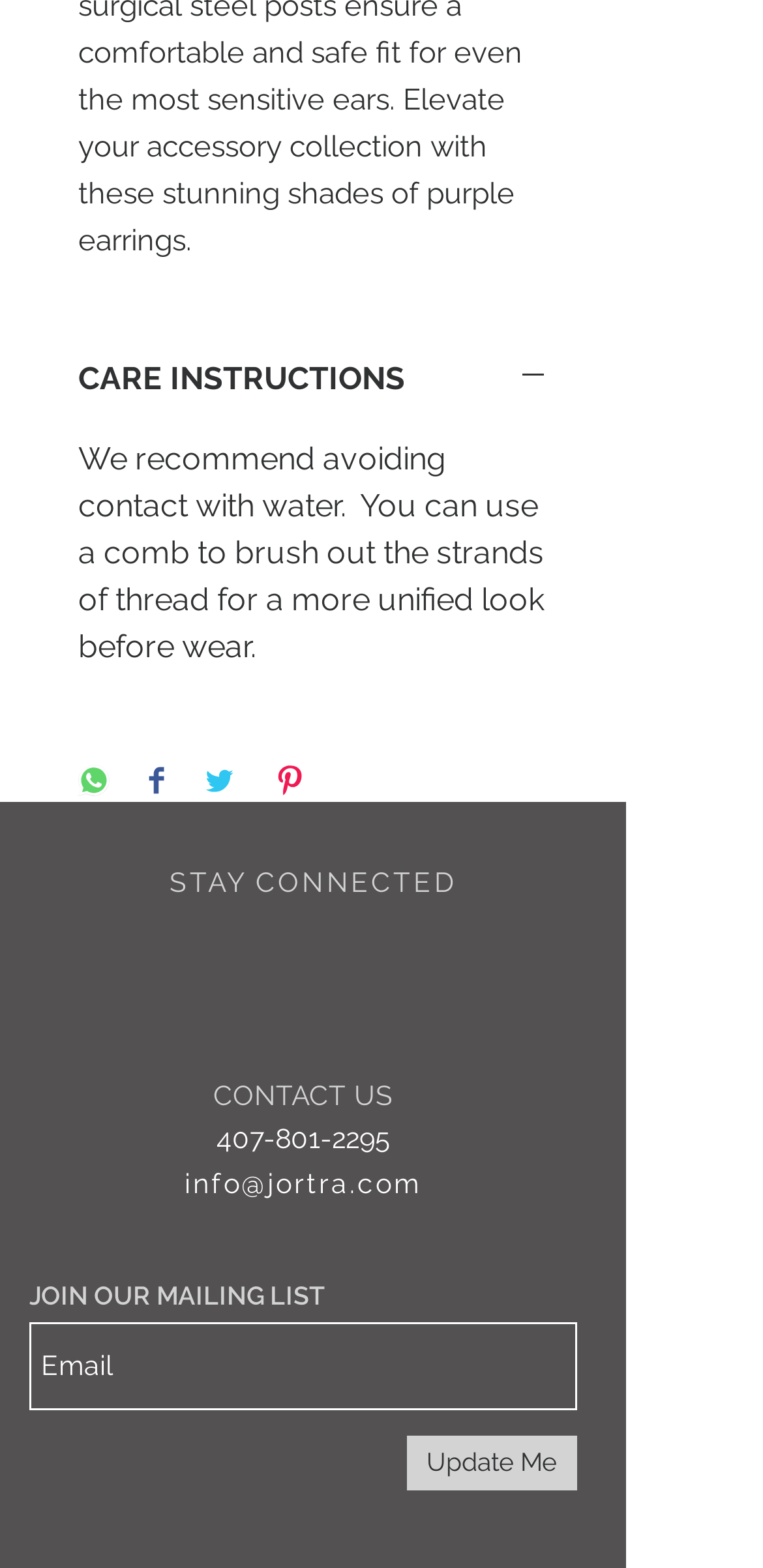Determine the bounding box coordinates for the clickable element required to fulfill the instruction: "Expand care instructions". Provide the coordinates as four float numbers between 0 and 1, i.e., [left, top, right, bottom].

[0.103, 0.229, 0.718, 0.257]